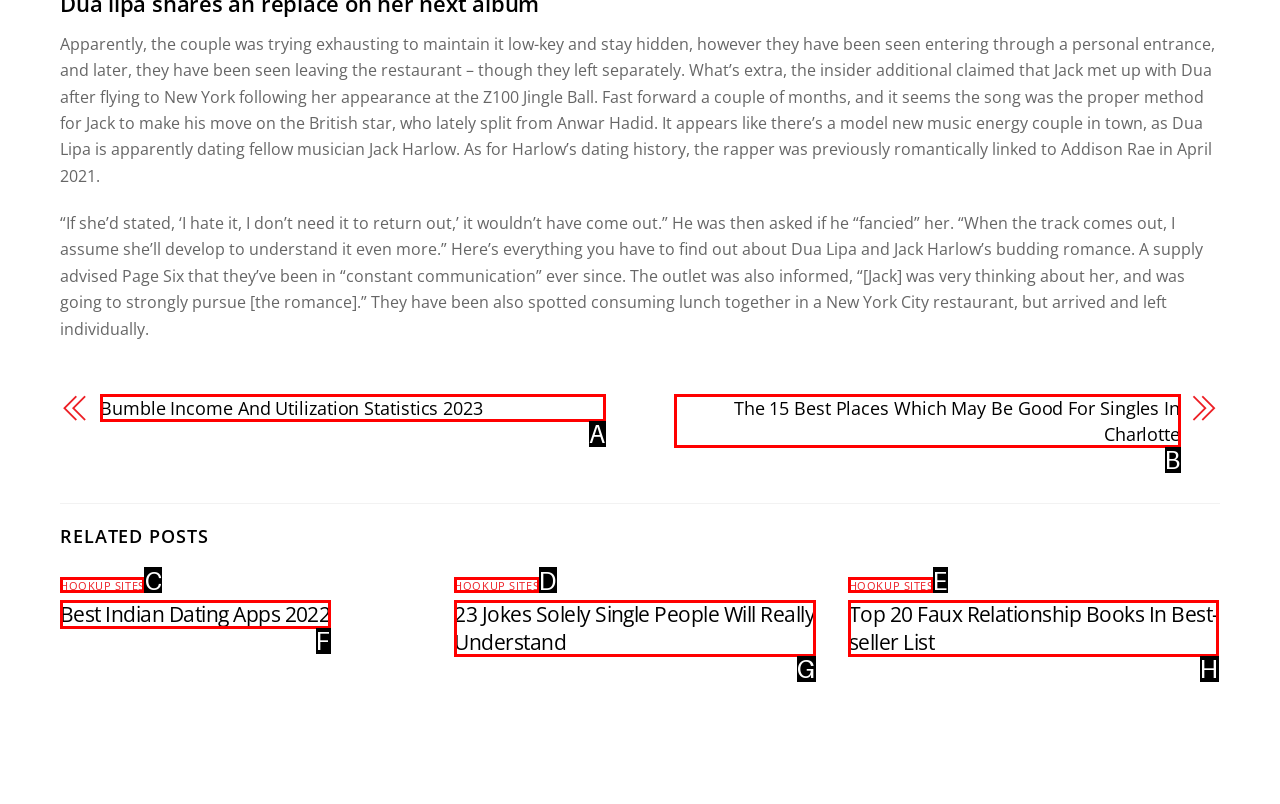Given the element description: Best Indian Dating Apps 2022, choose the HTML element that aligns with it. Indicate your choice with the corresponding letter.

F